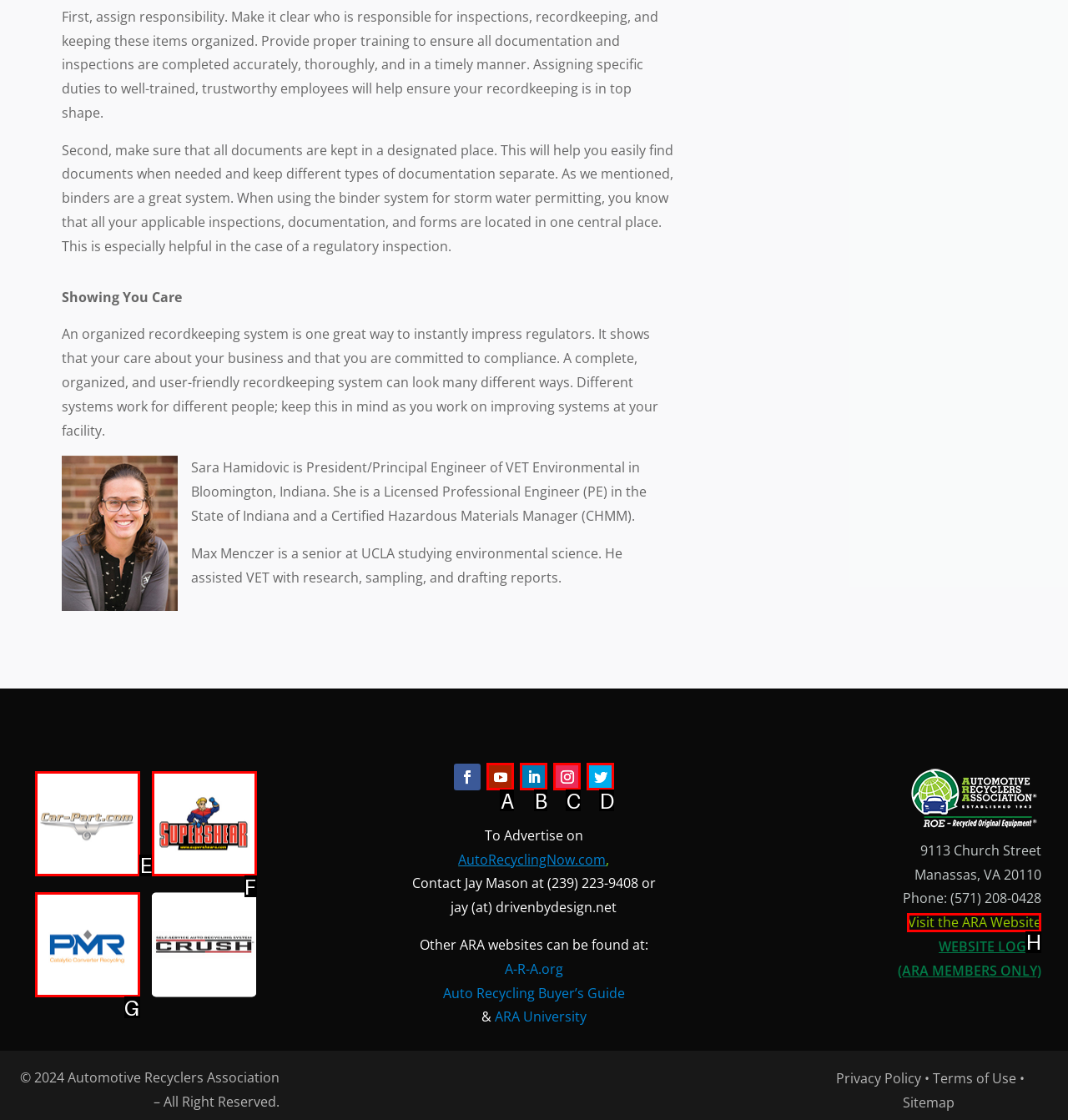Which option should be clicked to complete this task: Click the 'CarPart' navigation item
Reply with the letter of the correct choice from the given choices.

E